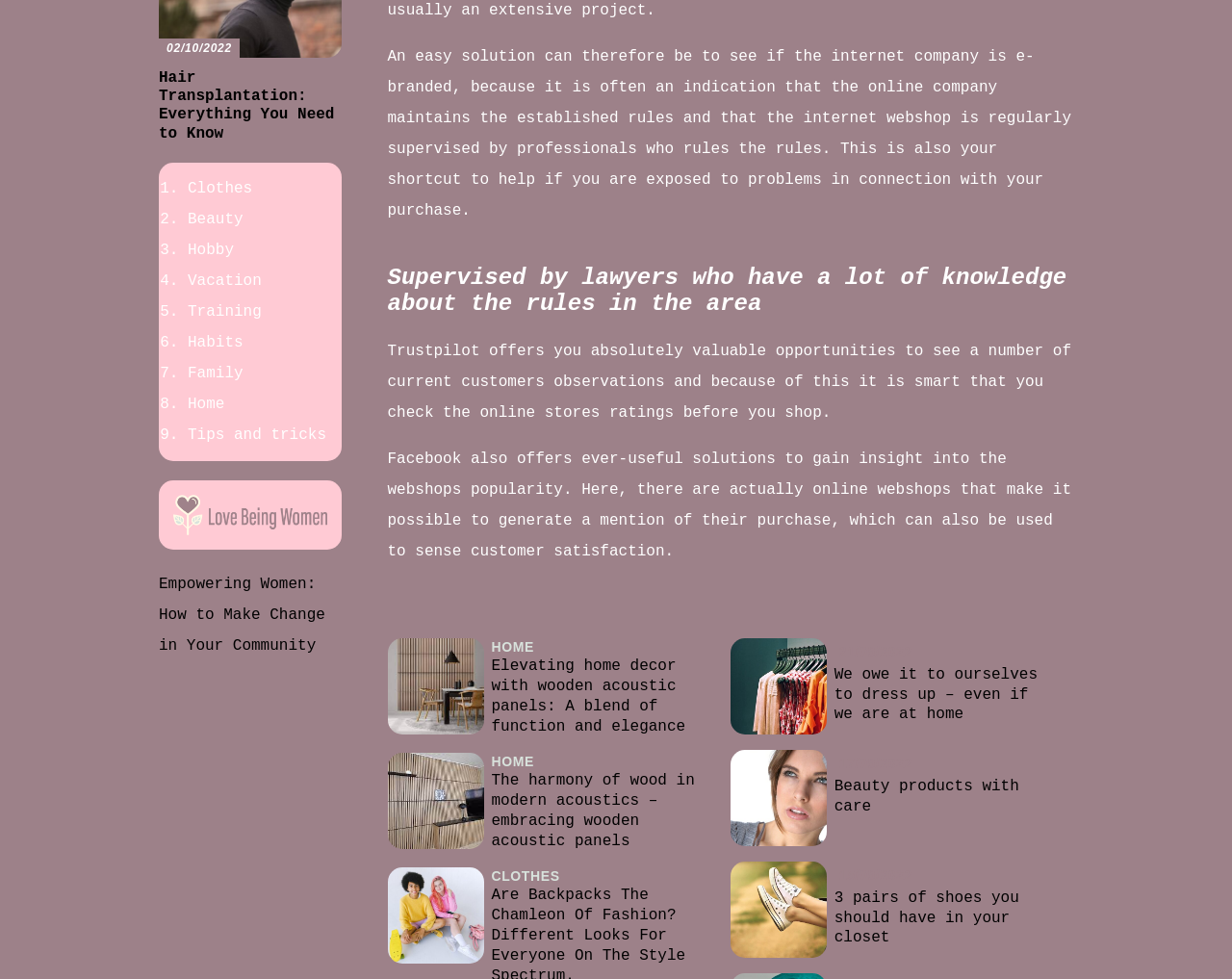Please pinpoint the bounding box coordinates for the region I should click to adhere to this instruction: "Check the ratings of online stores on Trustpilot".

[0.314, 0.35, 0.87, 0.43]